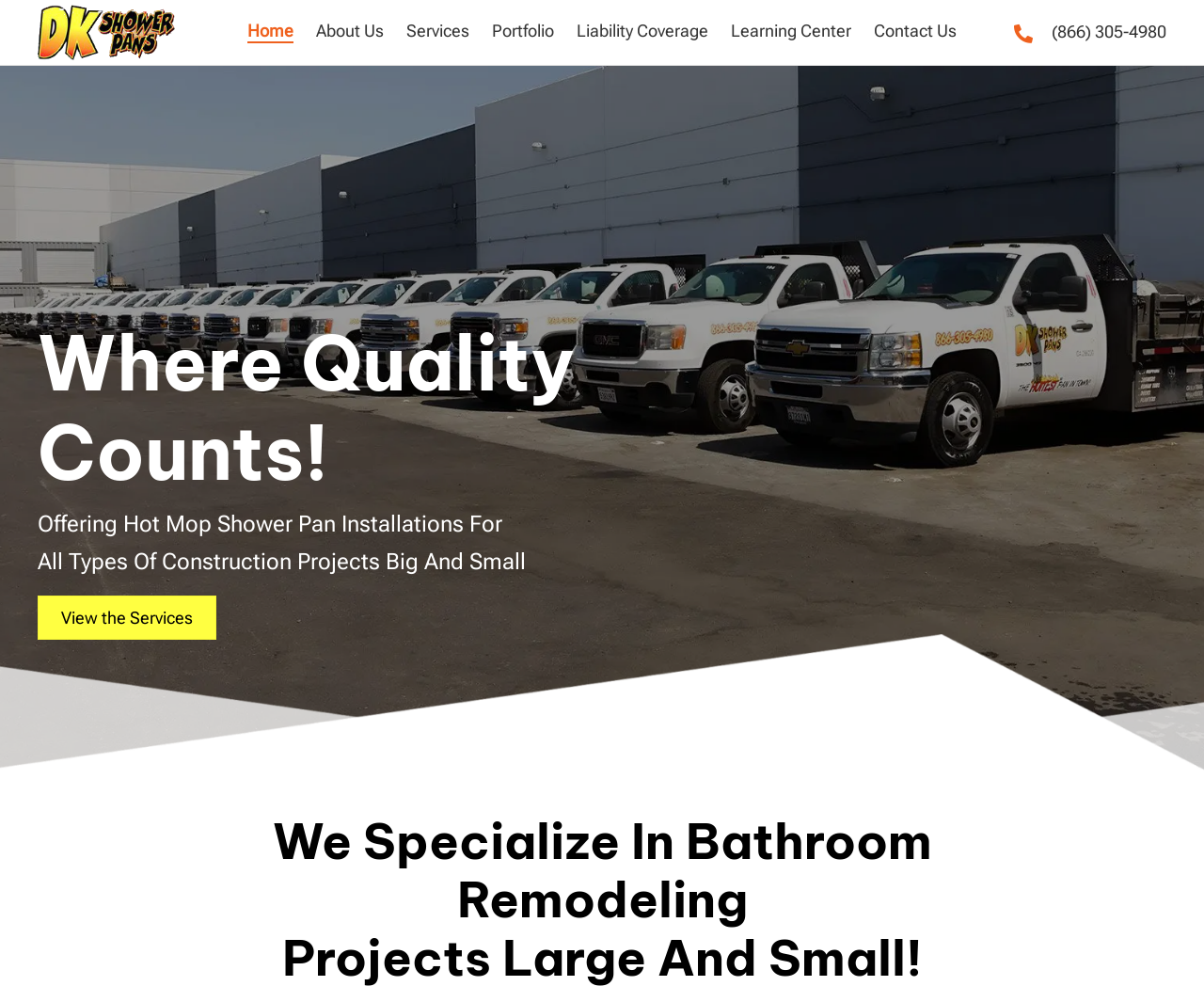Please find the bounding box coordinates in the format (top-left x, top-left y, bottom-right x, bottom-right y) for the given element description. Ensure the coordinates are floating point numbers between 0 and 1. Description: View the Services

[0.031, 0.604, 0.18, 0.649]